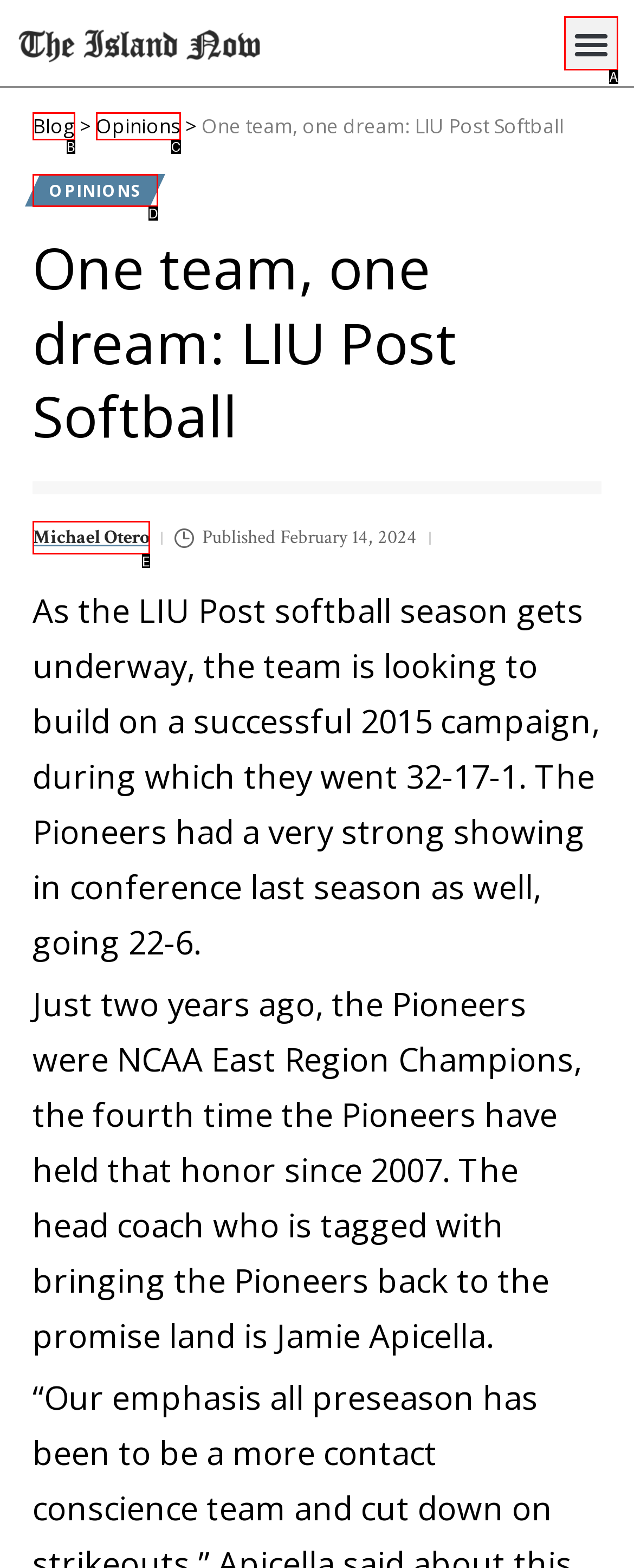Identify which HTML element matches the description: My Account
Provide your answer in the form of the letter of the correct option from the listed choices.

None